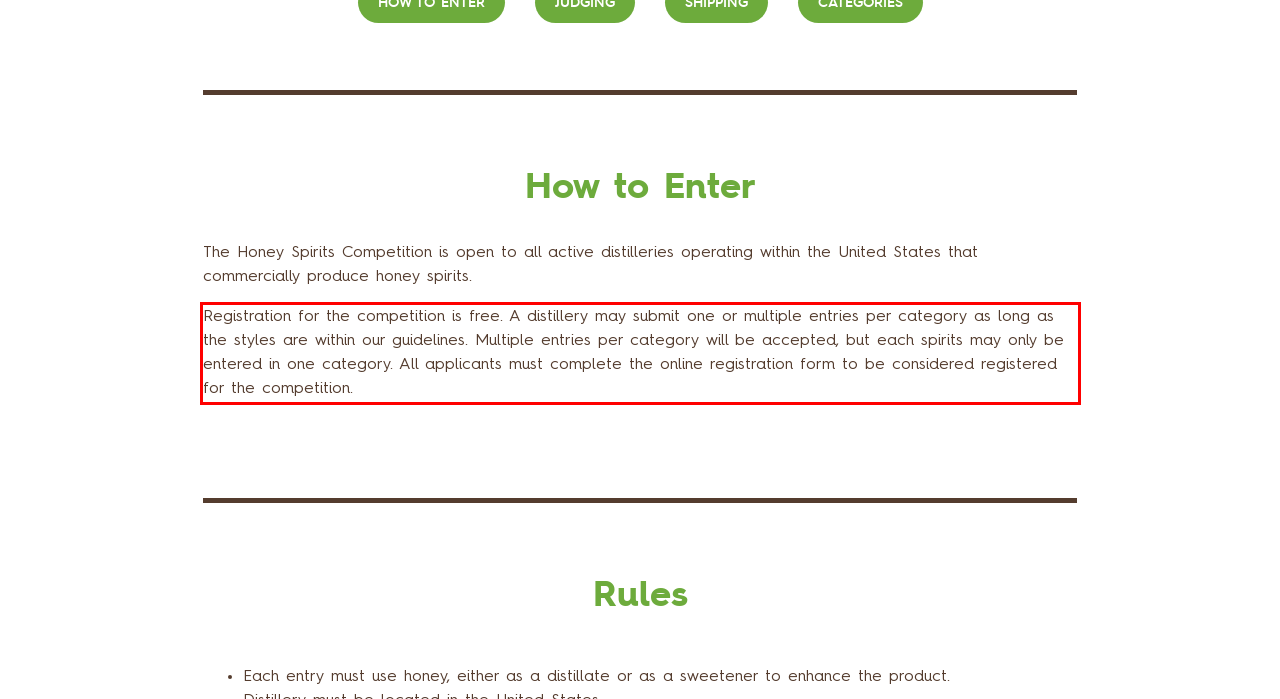Your task is to recognize and extract the text content from the UI element enclosed in the red bounding box on the webpage screenshot.

Registration for the competition is free. A distillery may submit one or multiple entries per category as long as the styles are within our guidelines. Multiple entries per category will be accepted, but each spirits may only be entered in one category. All applicants must complete the online registration form to be considered registered for the competition.